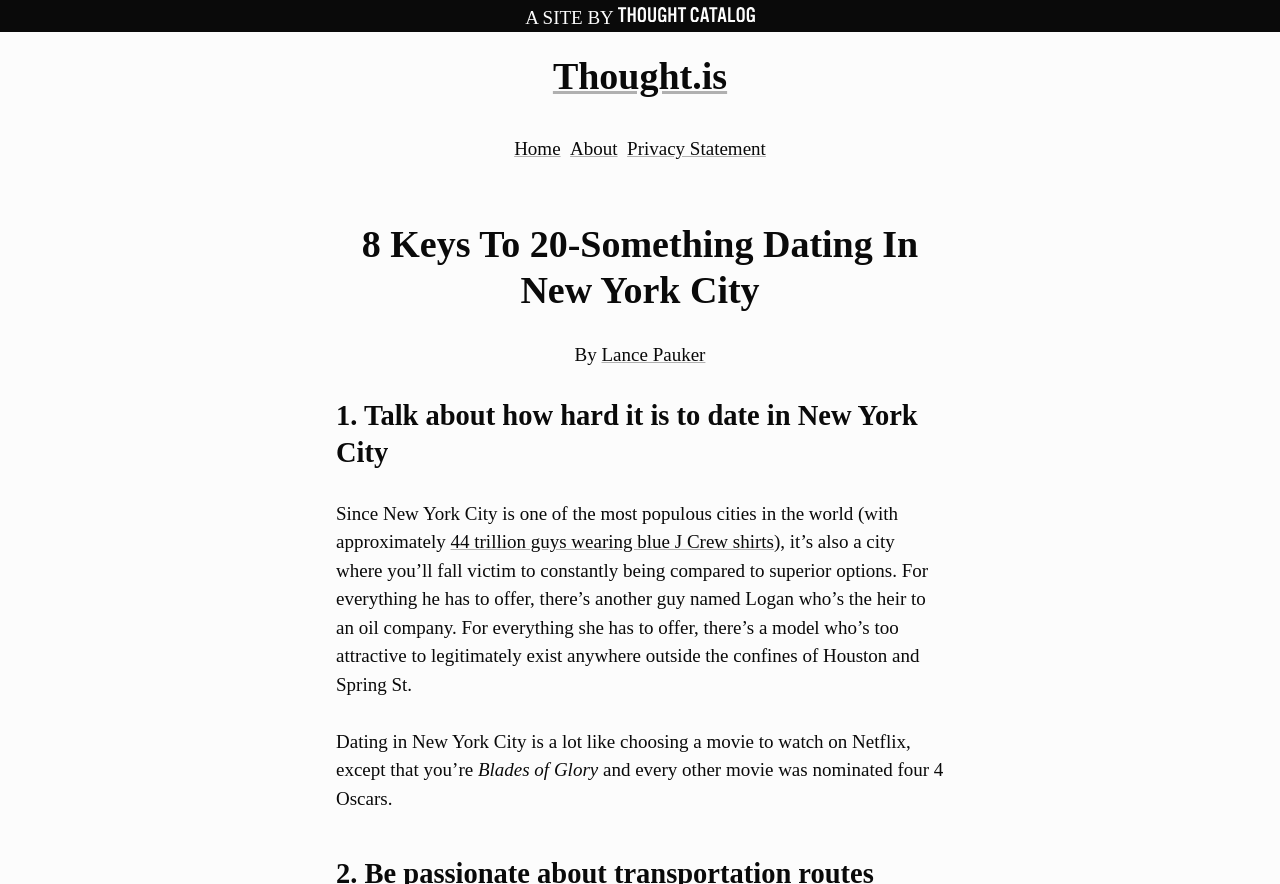What is the movie mentioned in the article?
Kindly offer a comprehensive and detailed response to the question.

The movie 'Blades of Glory' is mentioned in the article as an example of a movie on Netflix, comparing dating in New York City to choosing a movie to watch.